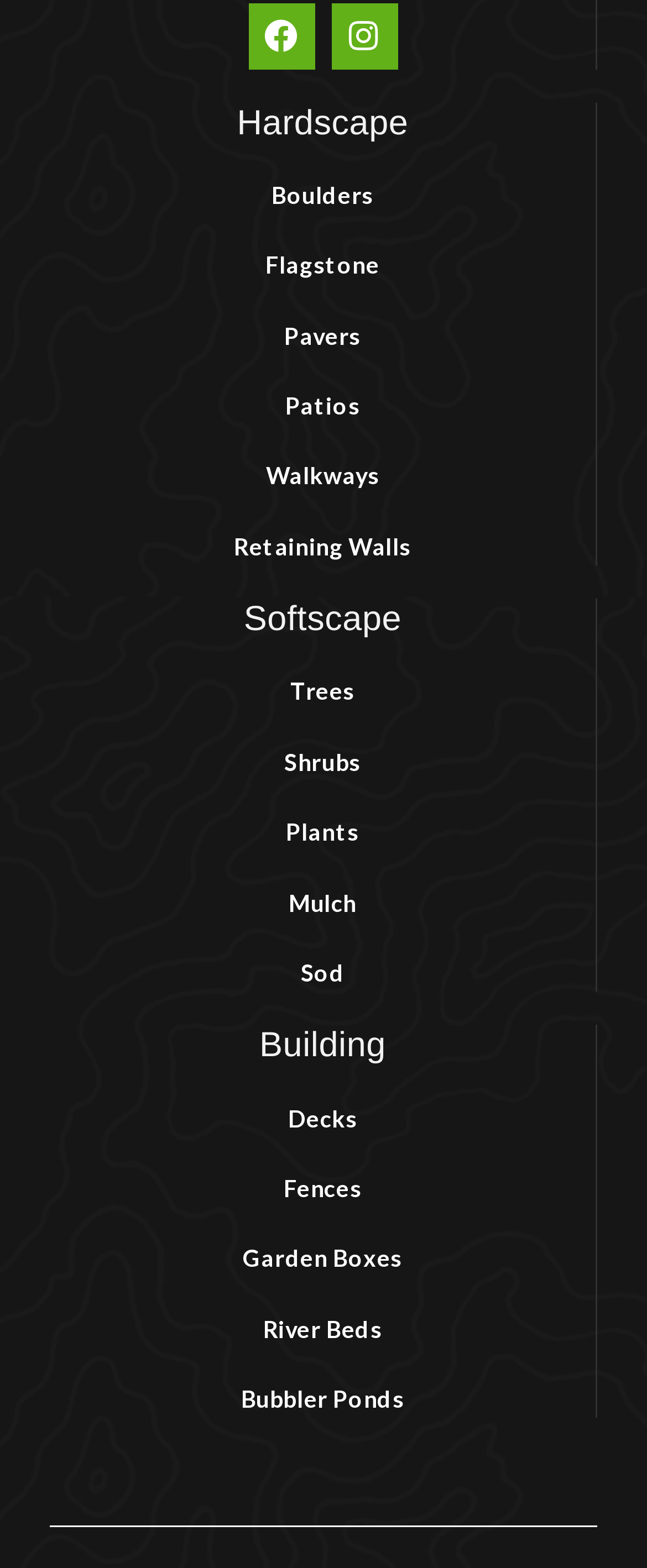What is the second link under Softscape?
Can you provide an in-depth and detailed response to the question?

The second link under Softscape is Shrubs, which is indicated by the link element with the OCR text 'Shrubs' and bounding box coordinates [0.077, 0.475, 0.921, 0.498].